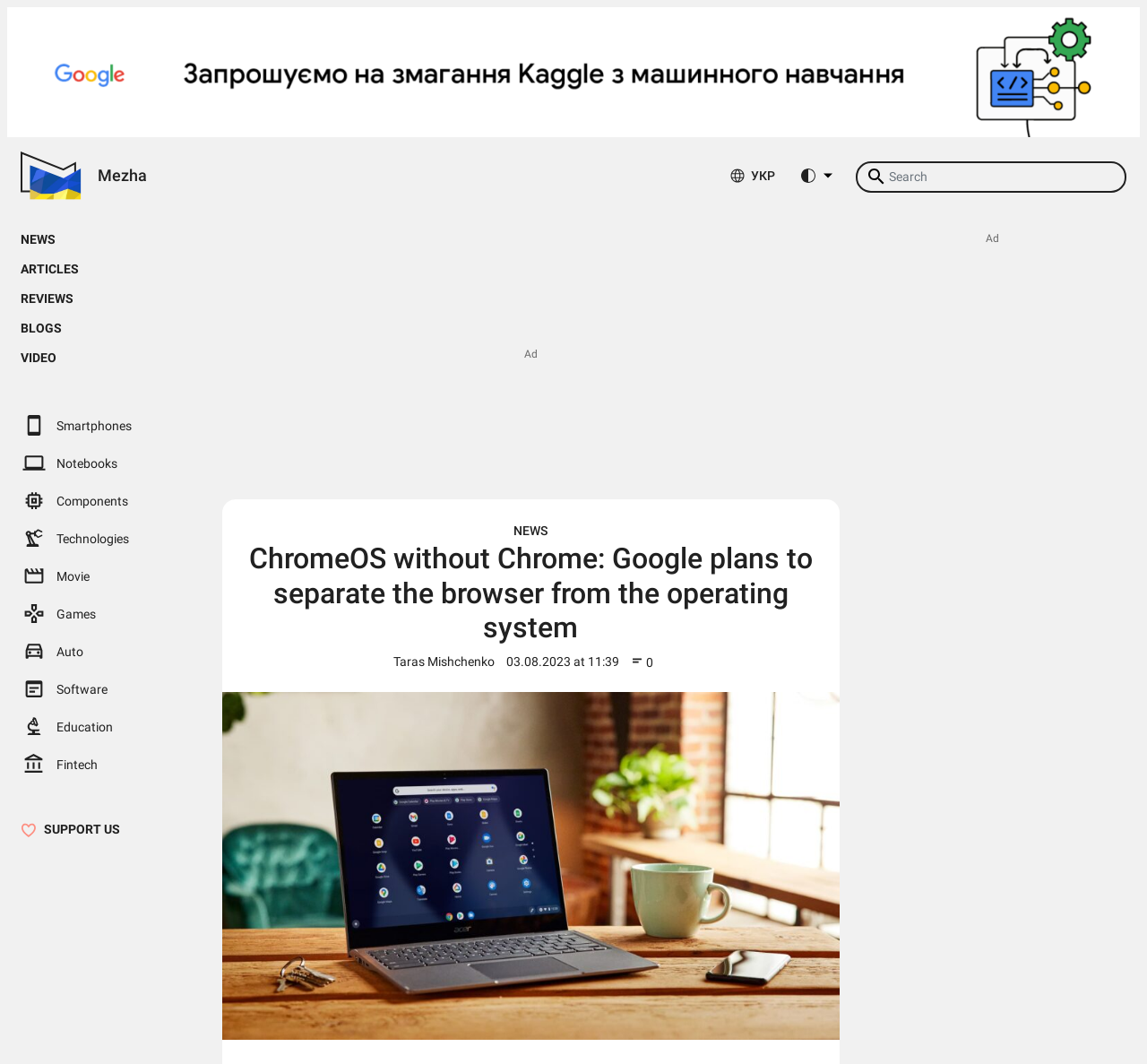Analyze and describe the webpage in a detailed narrative.

The webpage appears to be a news article page with a focus on technology. At the top, there is an ad banner that spans almost the entire width of the page. Below the ad banner, there is a navigation menu with links to various sections, including "NEWS", "ARTICLES", "REVIEWS", and more. Each of these links has a corresponding icon to its left.

To the right of the navigation menu, there is a search bar with a "Search" button and a button to change the color theme. Above the search bar, there is a logo of the website, Mezha.Media, with a Ukrainian flag icon next to it.

The main content of the page is an article about Google's plans to separate the Chrome browser from the ChromeOS operating system. The article title is prominently displayed in a large font, and below it, there is a byline with the author's name, Taras Mishchenko, and a timestamp indicating when the article was published.

The article itself is accompanied by a large image that takes up most of the page's width. There are no other images on the page besides the icons and logos mentioned earlier.

At the bottom of the page, there is a call-to-action link to "SUPPORT US" with a corresponding icon.